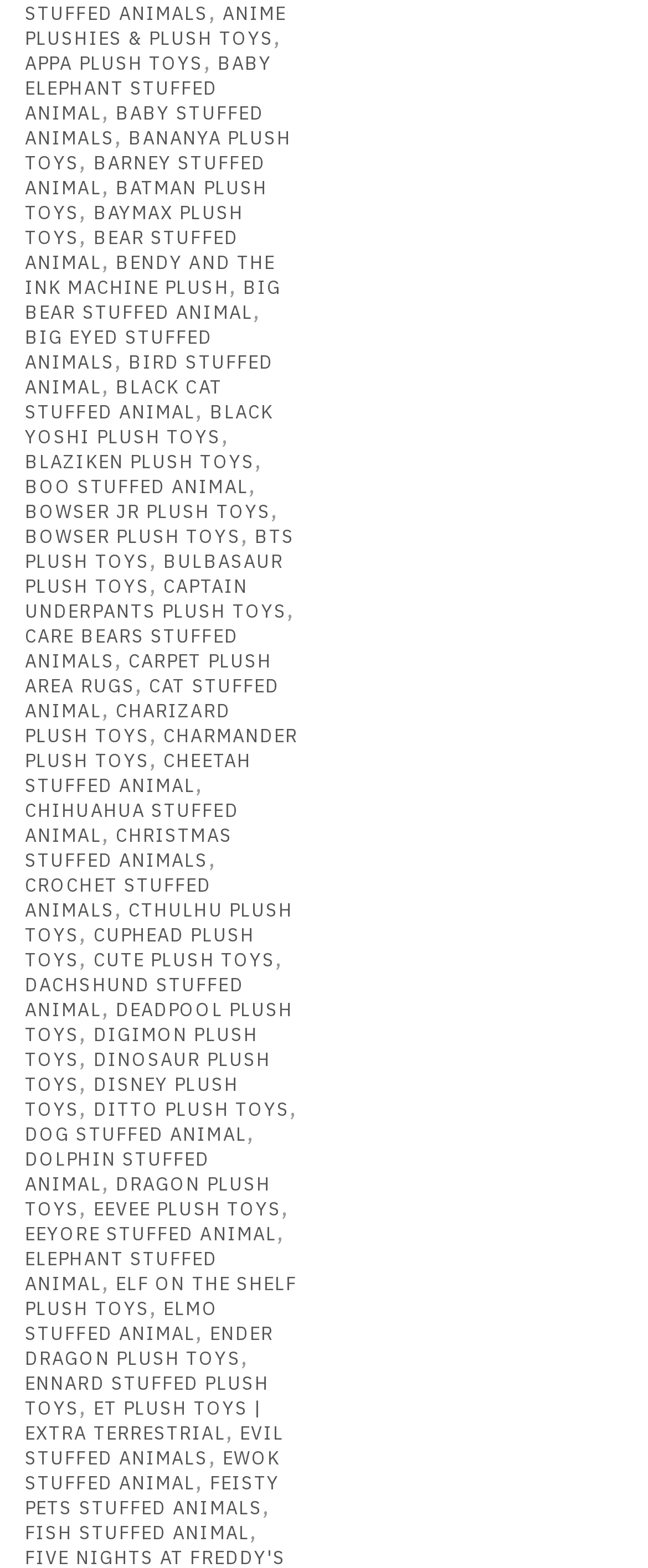What is the layout of the links on this webpage?
Relying on the image, give a concise answer in one word or a brief phrase.

Vertical list